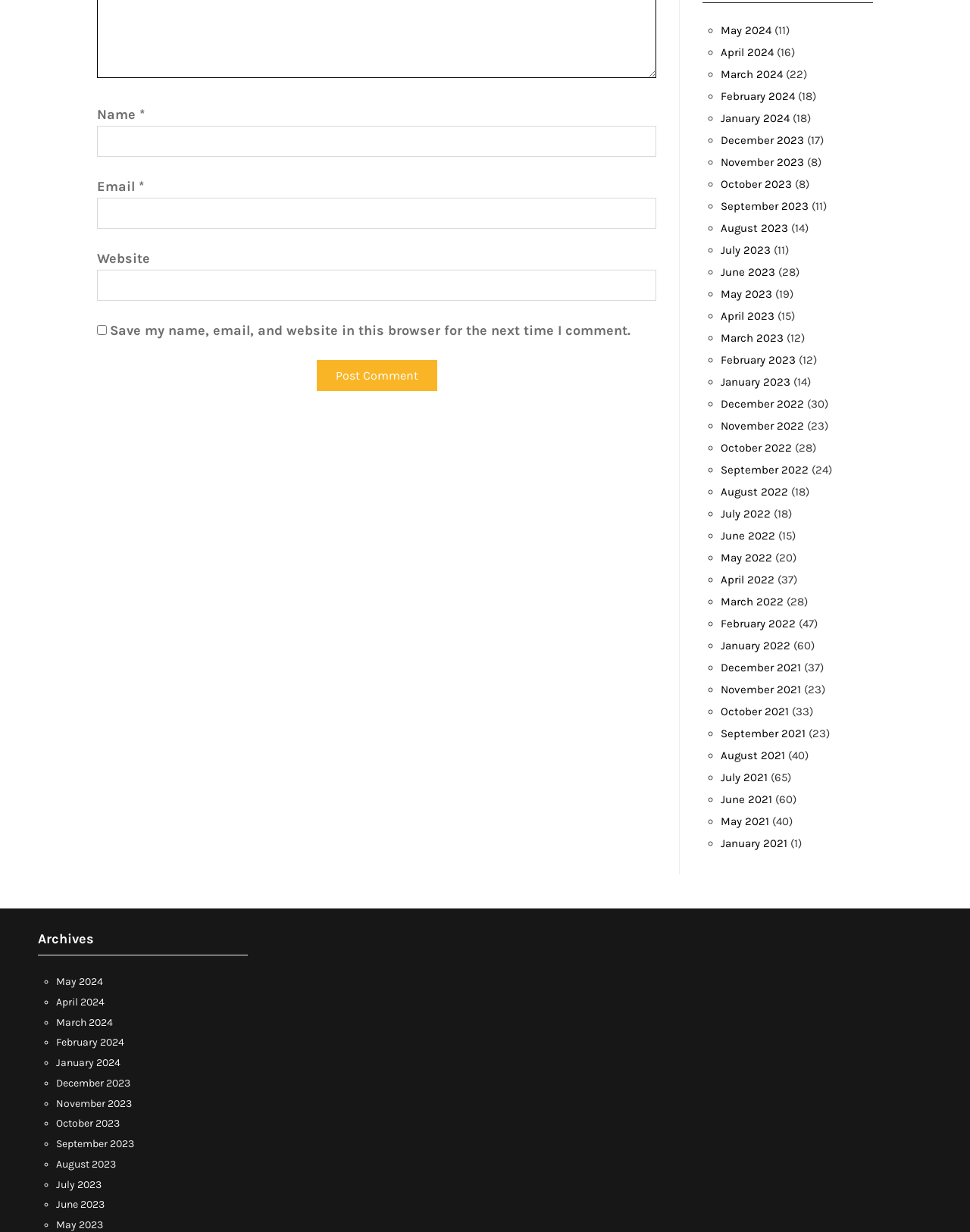Use a single word or phrase to answer this question: 
What is the purpose of the checkbox?

Save comment info